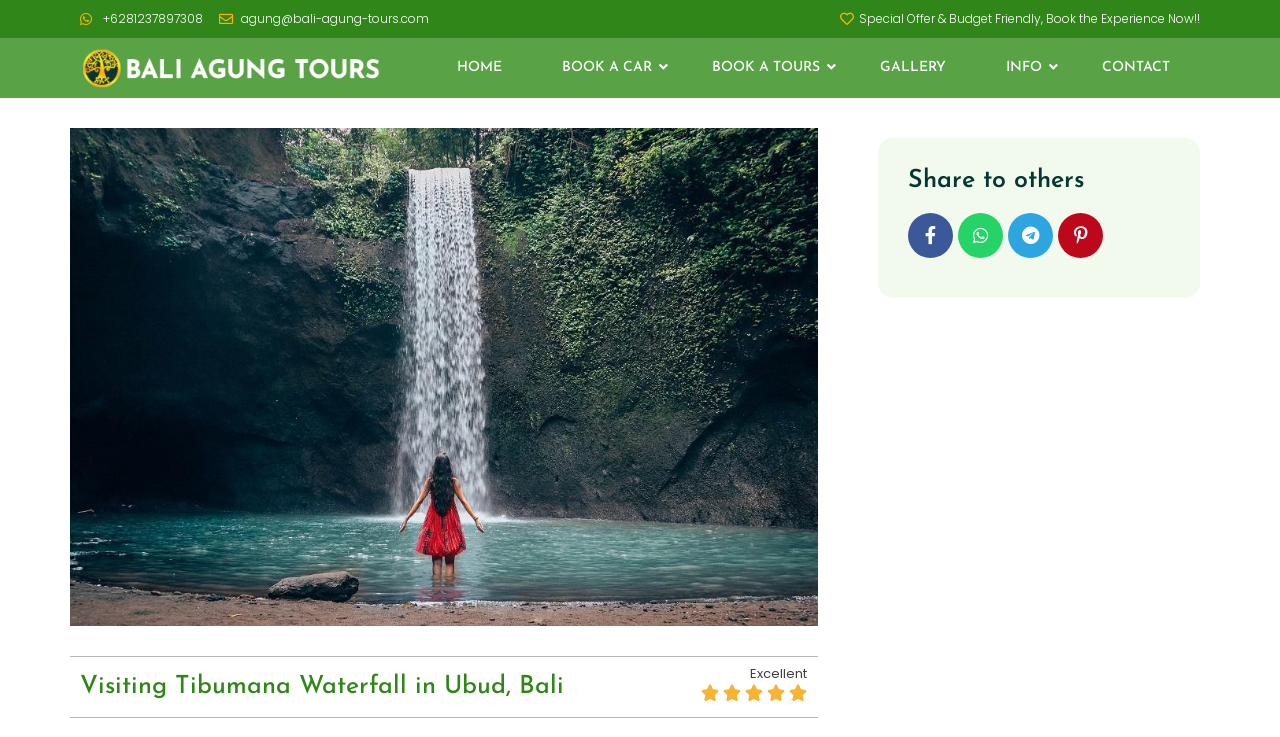Find the bounding box coordinates of the UI element according to this description: "Book a Car".

[0.416, 0.068, 0.533, 0.116]